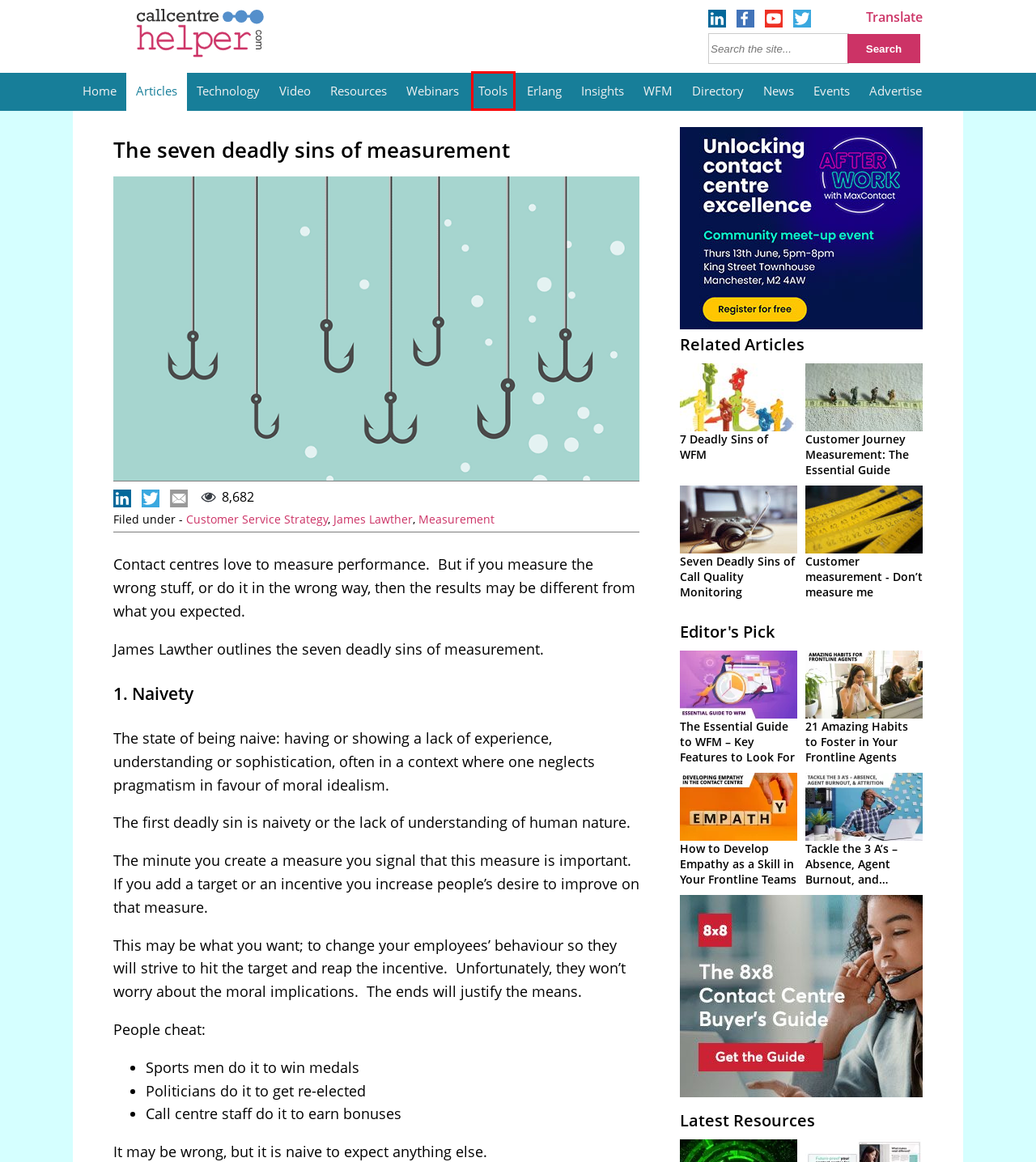After examining the screenshot of a webpage with a red bounding box, choose the most accurate webpage description that corresponds to the new page after clicking the element inside the red box. Here are the candidates:
A. Customer Service Strategy | Call Centre Helper
B. Advertise in Call Centre Helper Magazine
C. Contact Centre News | Call Centre Helper
D. White Papers
E. Essential Call Centre Tools | Call Centre Helper
F. Video | Call Centre Helper
G. Featured Webinar | Call Centre Helper
H. Tackle the 3 A’s – Absence, Agent Burnout, and Attrition

E